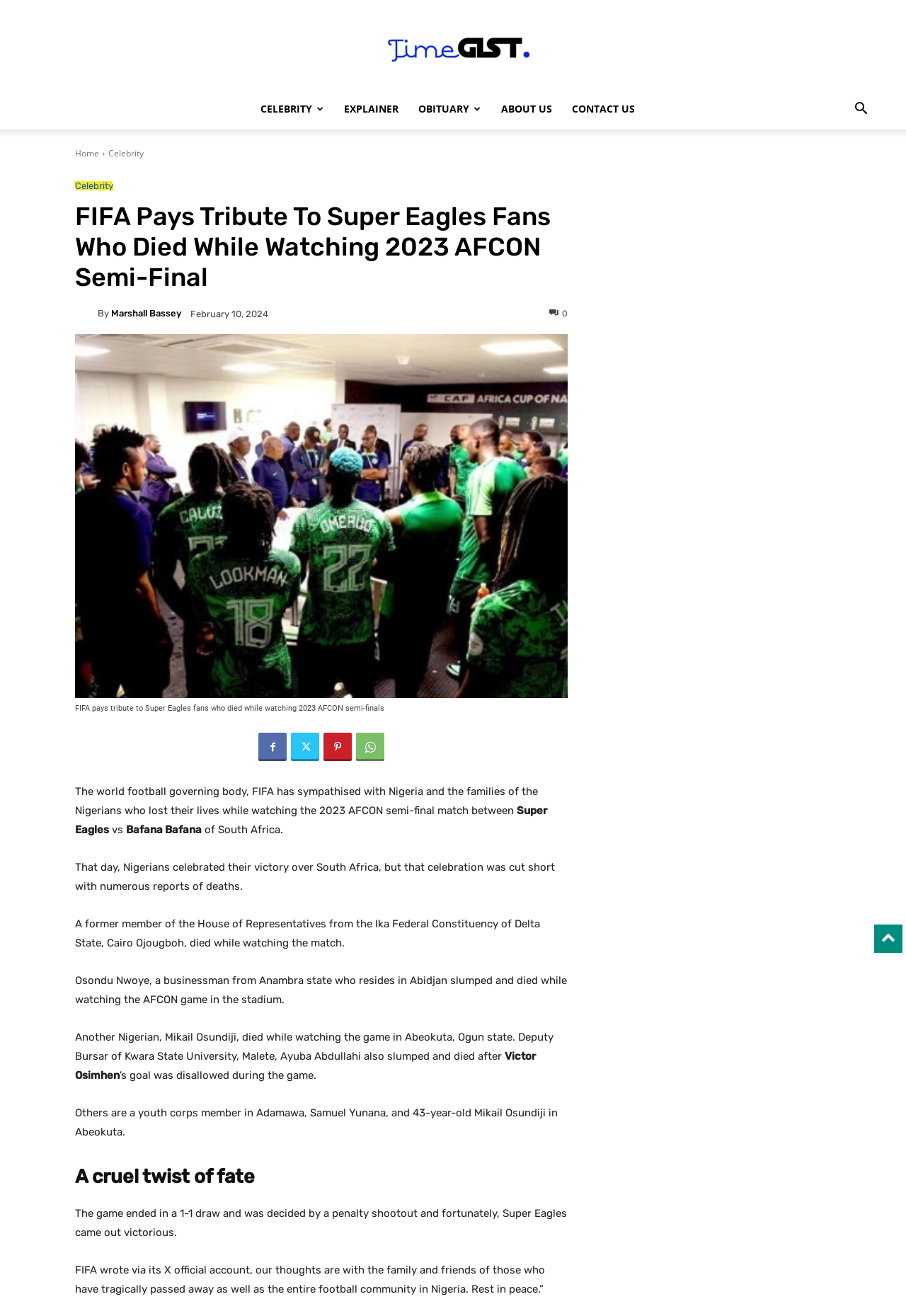What is the name of the Nigerian team that played in the AFCON semi-final?
Based on the image, give a one-word or short phrase answer.

Super Eagles